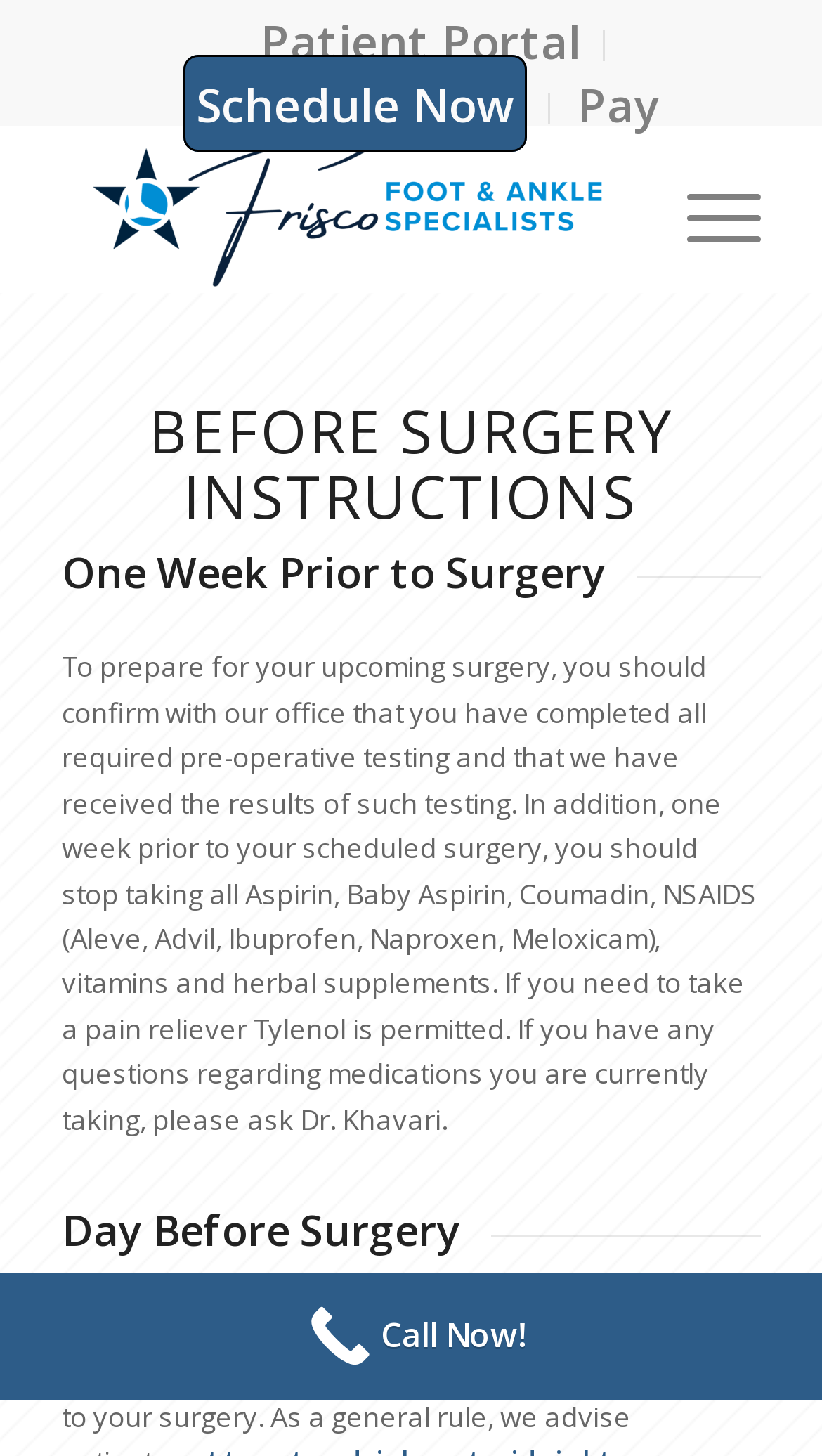Give a one-word or one-phrase response to the question: 
What should patients stop taking one week prior to surgery?

Aspirin, NSAIDS, etc.